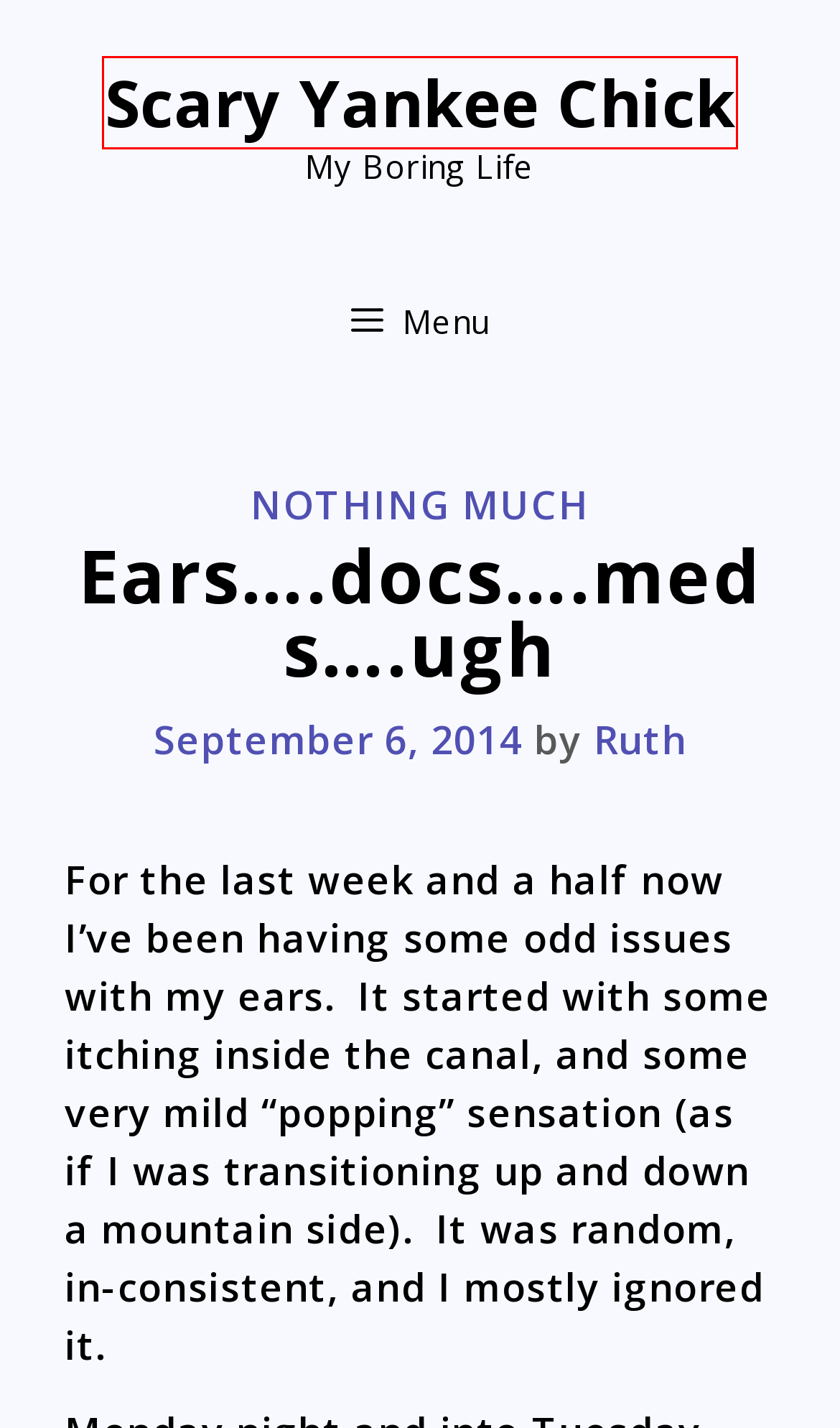You are given a webpage screenshot where a red bounding box highlights an element. Determine the most fitting webpage description for the new page that loads after clicking the element within the red bounding box. Here are the candidates:
A. Solar Power – Scary Yankee Chick
B. November 2022 – Scary Yankee Chick
C. September 2019 – Scary Yankee Chick
D. October 2023 – Scary Yankee Chick
E. August 2016 – Scary Yankee Chick
F. Ruth – Scary Yankee Chick
G. Scary Yankee Chick – My Boring Life
H. Dog – Scary Yankee Chick

G